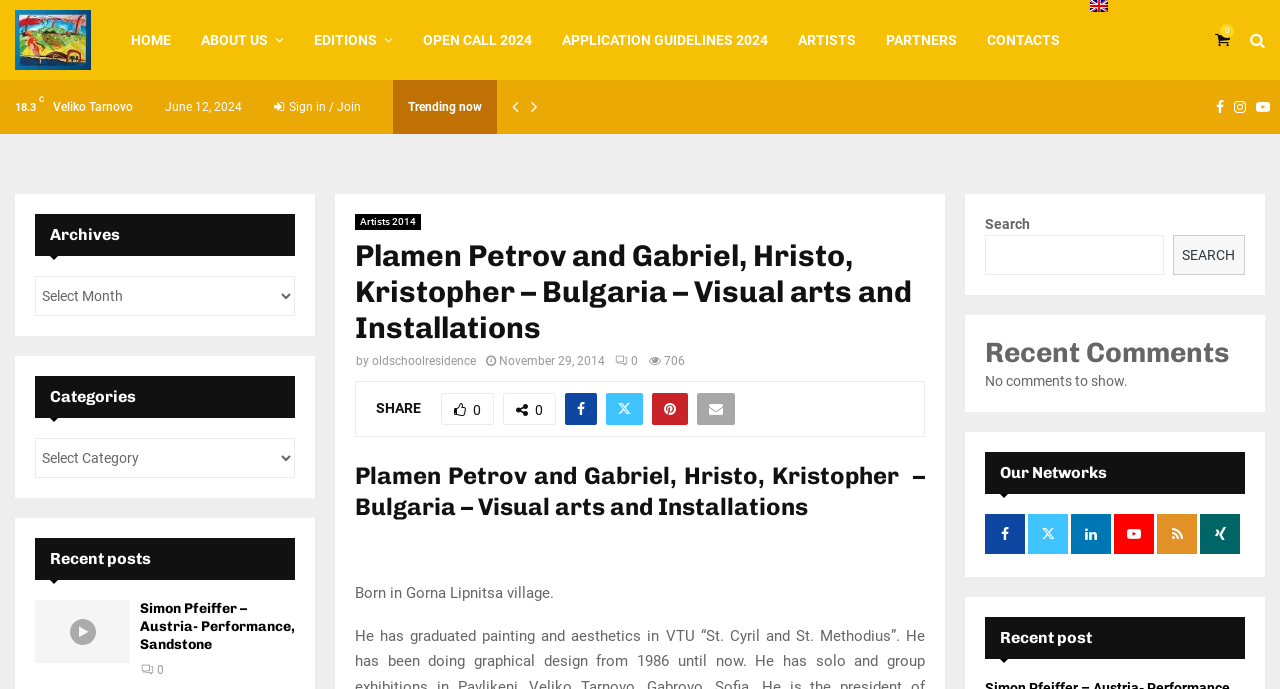Where is the artist from?
Identify the answer in the screenshot and reply with a single word or phrase.

Bulgaria